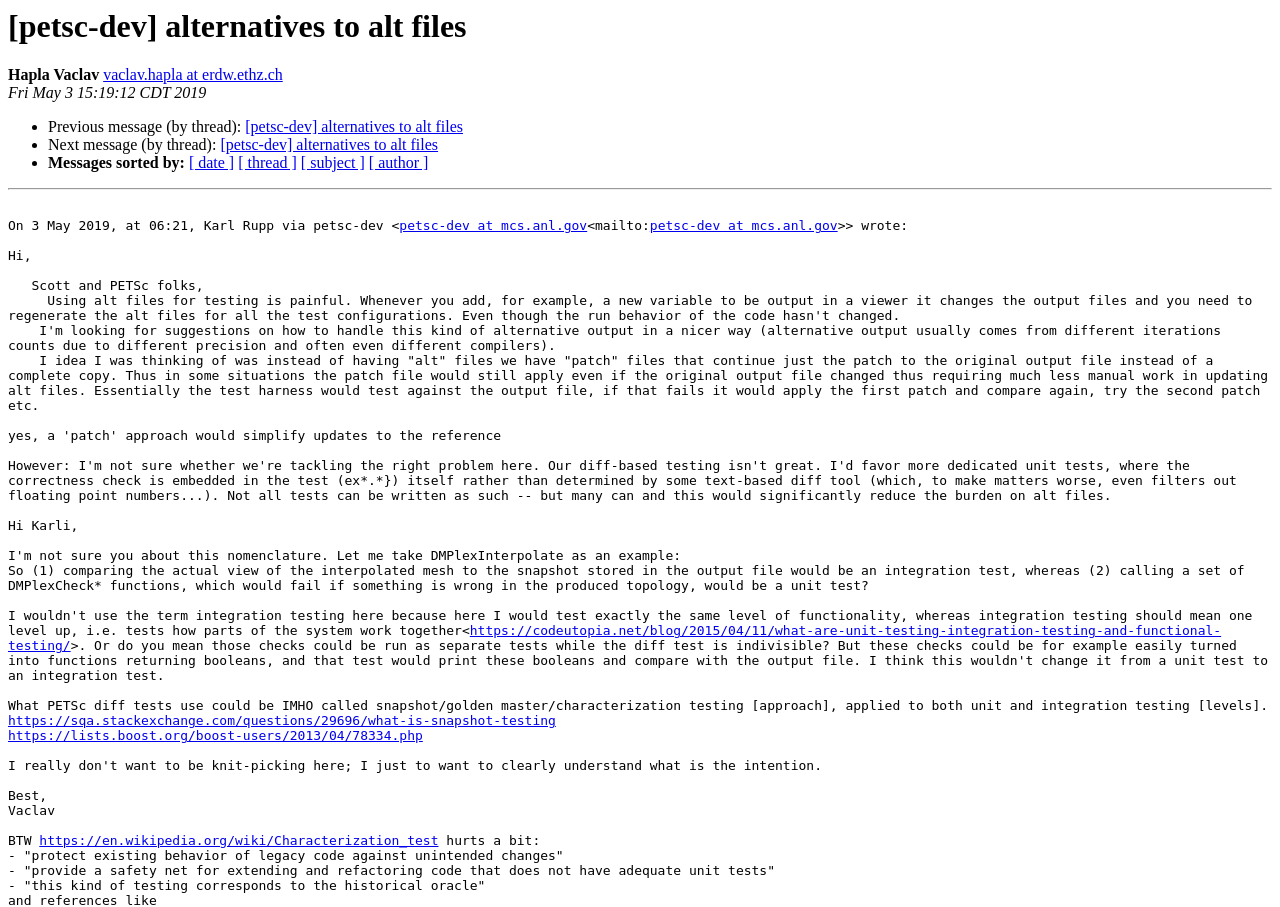Extract the primary heading text from the webpage.

[petsc-dev] alternatives to alt files